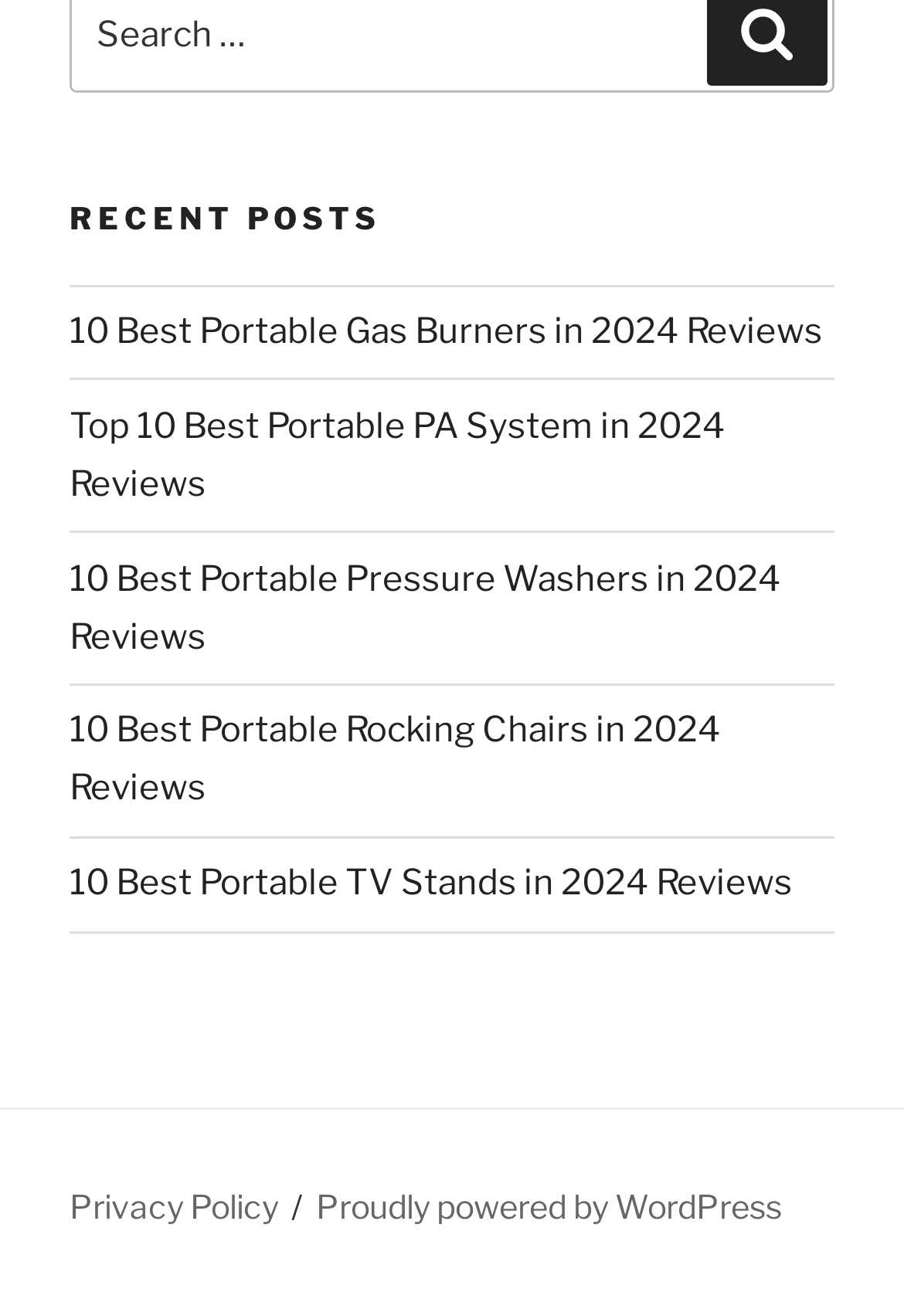What is the common theme among the recent posts?
Answer the question based on the image using a single word or a brief phrase.

Portable products